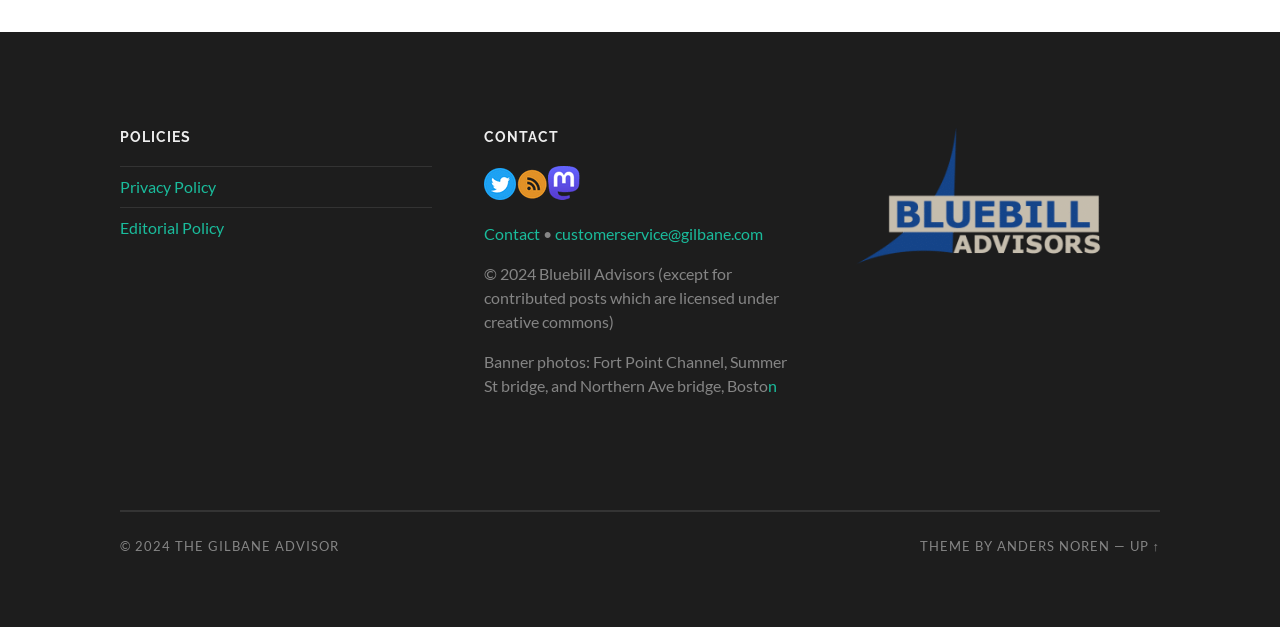Please find the bounding box coordinates (top-left x, top-left y, bottom-right x, bottom-right y) in the screenshot for the UI element described as follows: The Gilbane Advisor

[0.137, 0.857, 0.265, 0.883]